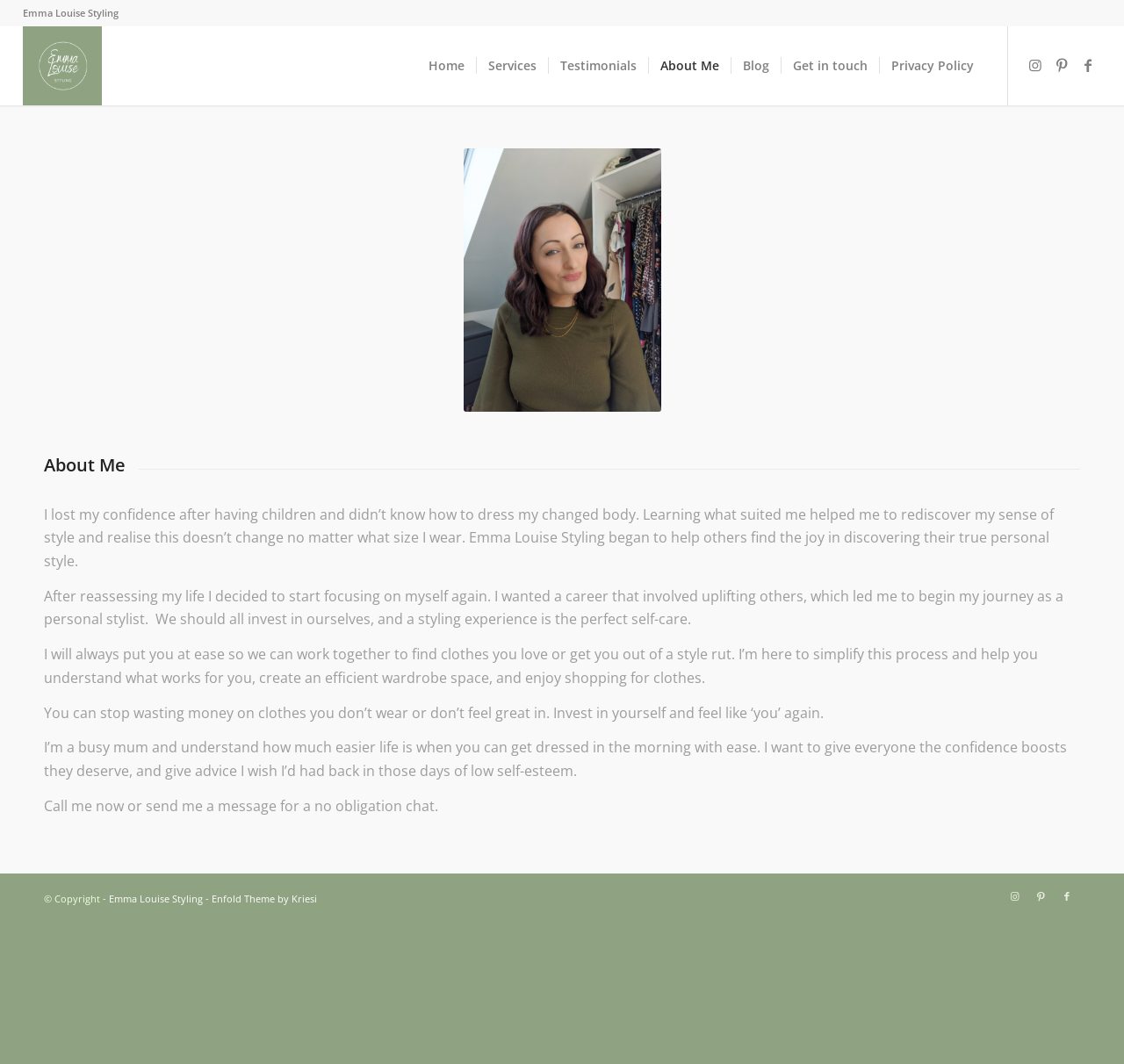Using the element description: "Get in touch", determine the bounding box coordinates for the specified UI element. The coordinates should be four float numbers between 0 and 1, [left, top, right, bottom].

[0.695, 0.025, 0.782, 0.099]